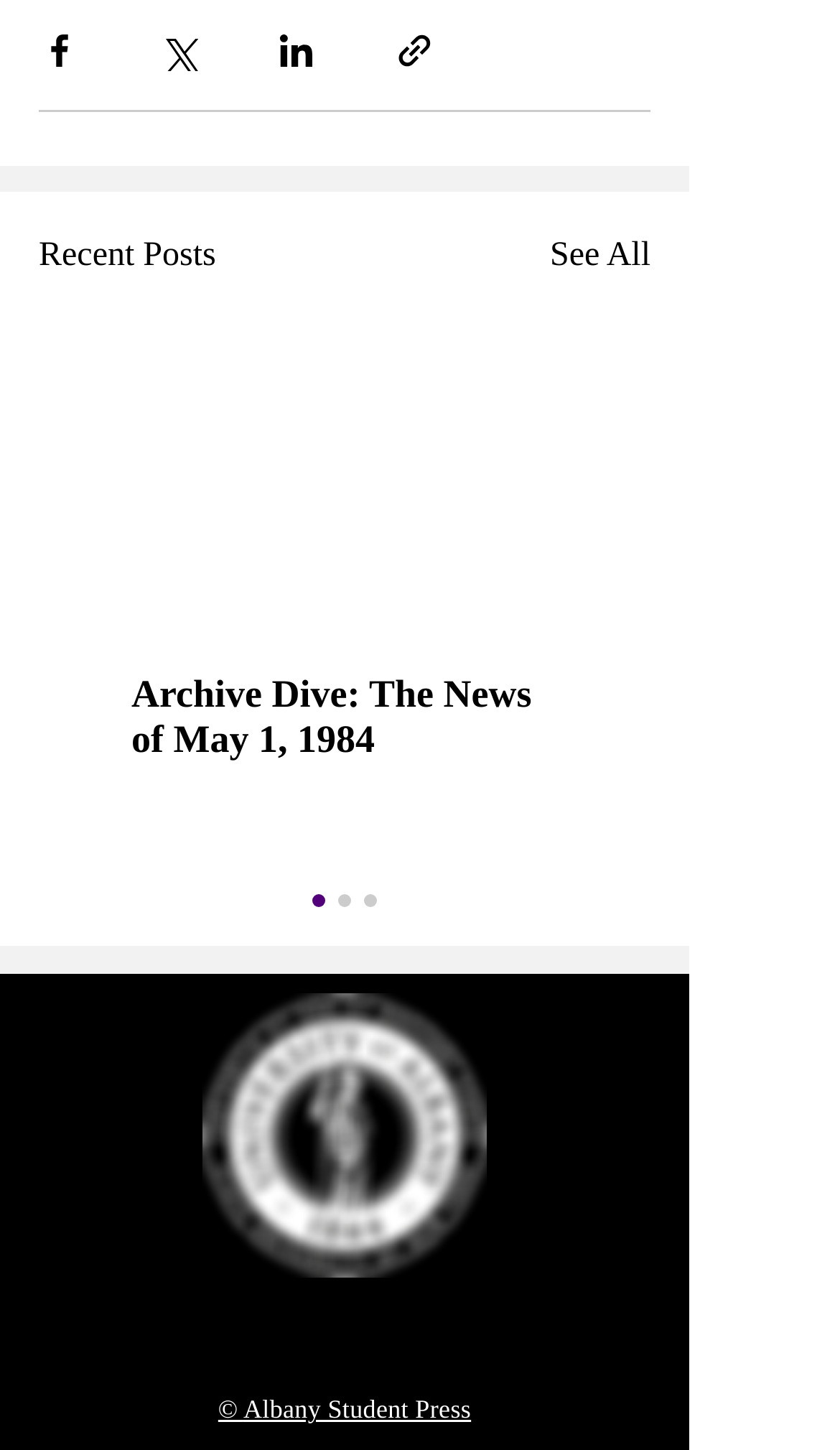Kindly provide the bounding box coordinates of the section you need to click on to fulfill the given instruction: "View recent posts".

[0.046, 0.159, 0.257, 0.194]